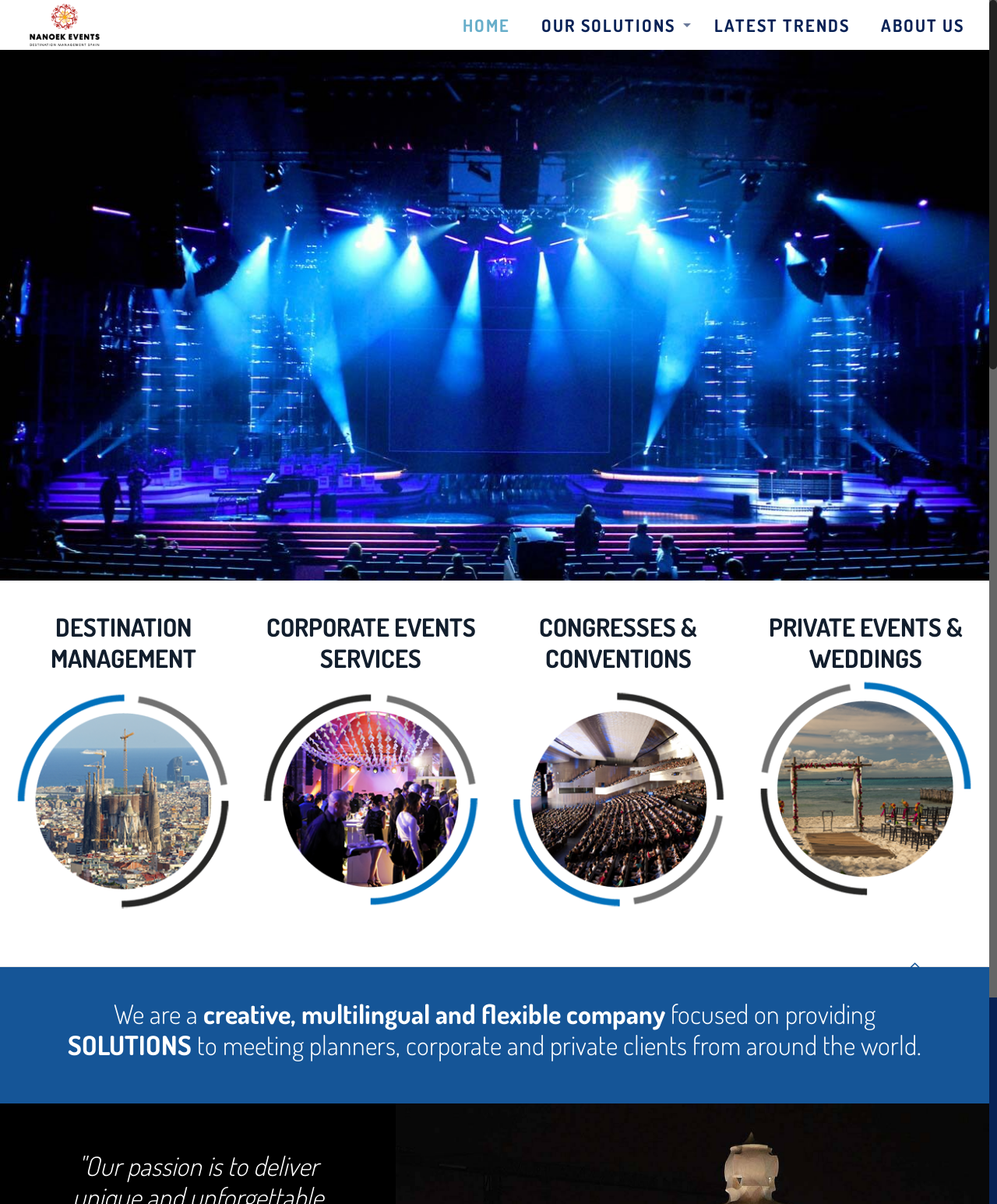Create a detailed narrative of the webpage’s visual and textual elements.

The webpage is about Nanoek Events, a destination management company in Spain. At the top left corner, there is a logo image with a link to the homepage. Next to the logo, there are four navigation links: "HOME", "OUR SOLUTIONS", "LATEST TRENDS", and "ABOUT US", which are aligned horizontally.

Below the navigation links, there are four sections with headings: "DESTINATION MANAGEMENT", "CORPORATE EVENTS SERVICES", "CONGRESSES & CONVENTIONS", and "PRIVATE EVENTS & WEDDINGS". Each section has a link below its heading. These sections are arranged vertically, with the first section starting from the top left and the last section ending at the bottom right.

In the middle of the page, there is a heading that describes the company as "a creative, multilingual and flexible company focused on providing SOLUTIONS to meeting planners, corporate and private clients from around the world." This heading is positioned below the four sections and spans almost the entire width of the page.

At the bottom right corner, there is a small icon with a link, which appears to be a social media link or a contact button.